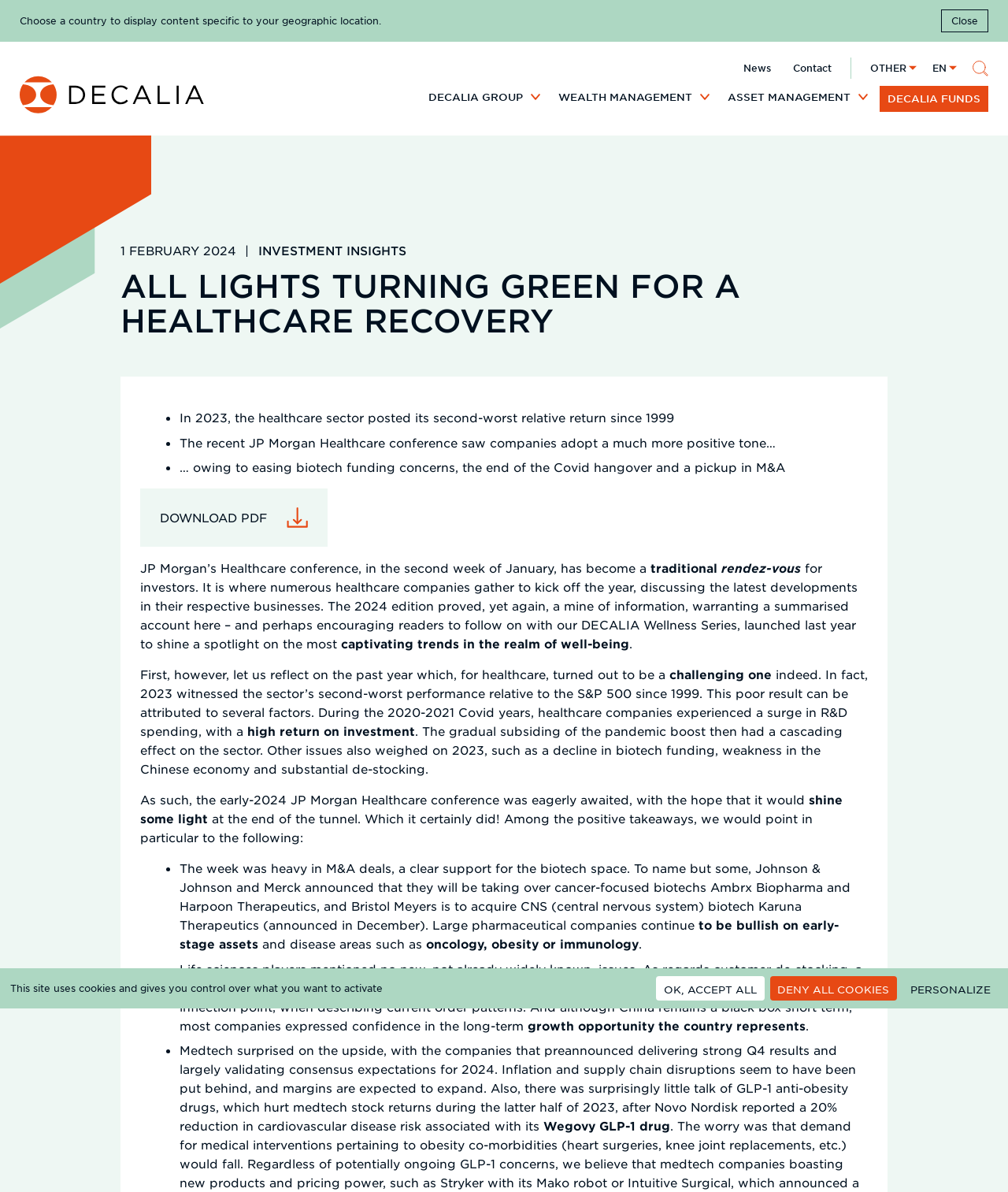Determine the bounding box coordinates of the UI element described by: "parent_node: DOWNLOAD PDF aria-describedby="wp-block-file--media-e1f4c74a-5255-4b36-b500-d6c694f12efa"".

[0.284, 0.41, 0.325, 0.459]